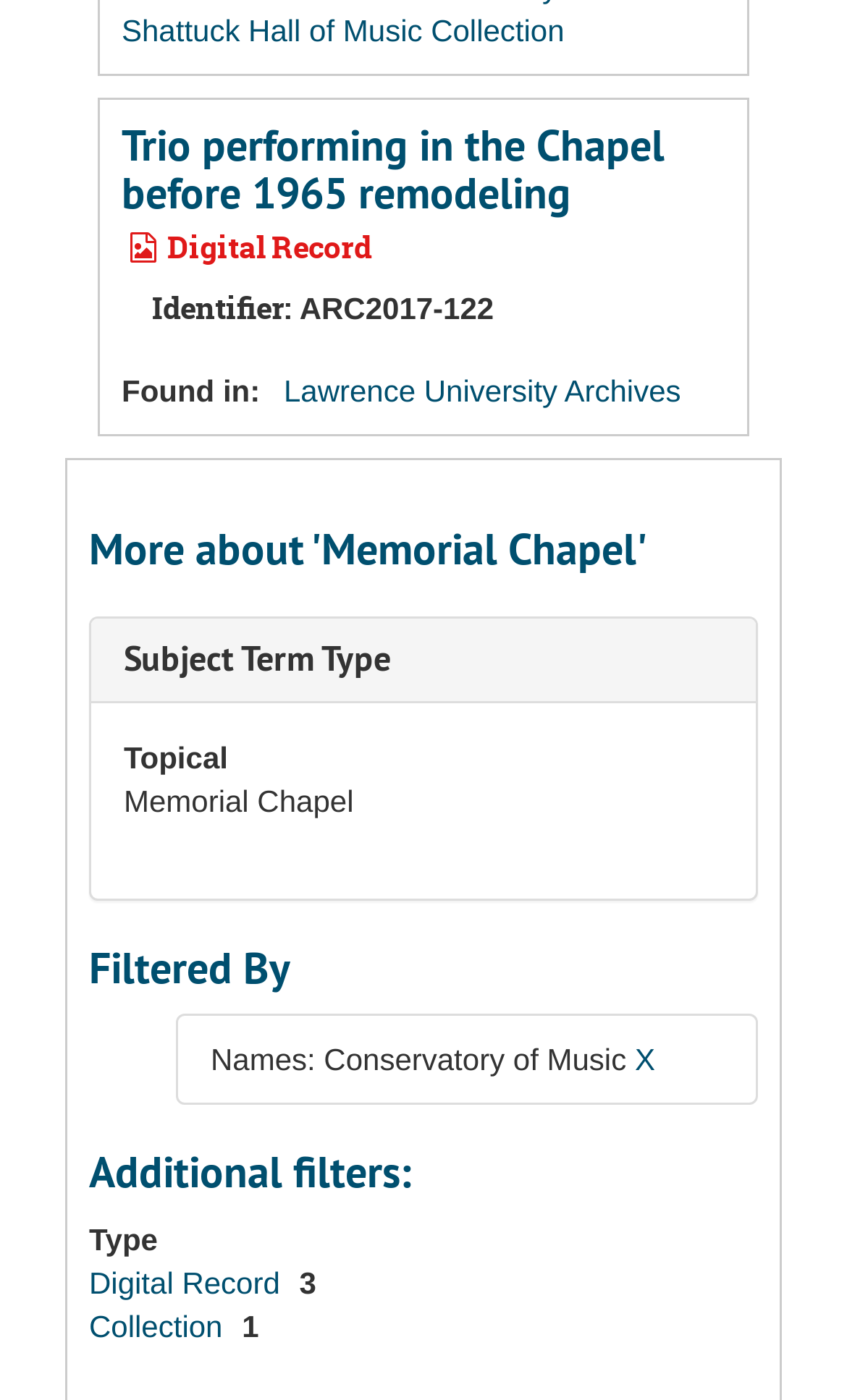Please provide a brief answer to the question using only one word or phrase: 
What is the subject term type?

Topical